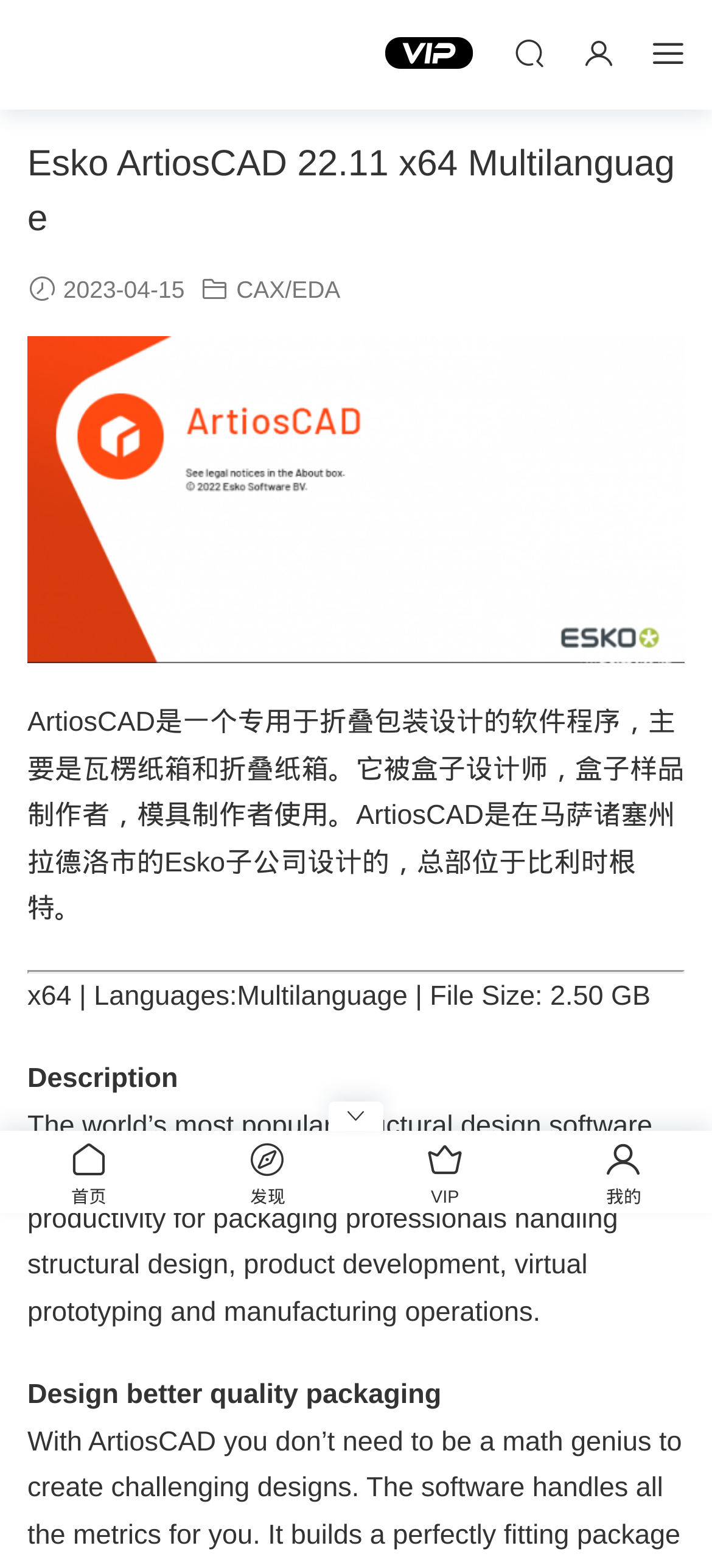Indicate the bounding box coordinates of the element that needs to be clicked to satisfy the following instruction: "go to CAX service station". The coordinates should be four float numbers between 0 and 1, i.e., [left, top, right, bottom].

[0.038, 0.0, 0.192, 0.07]